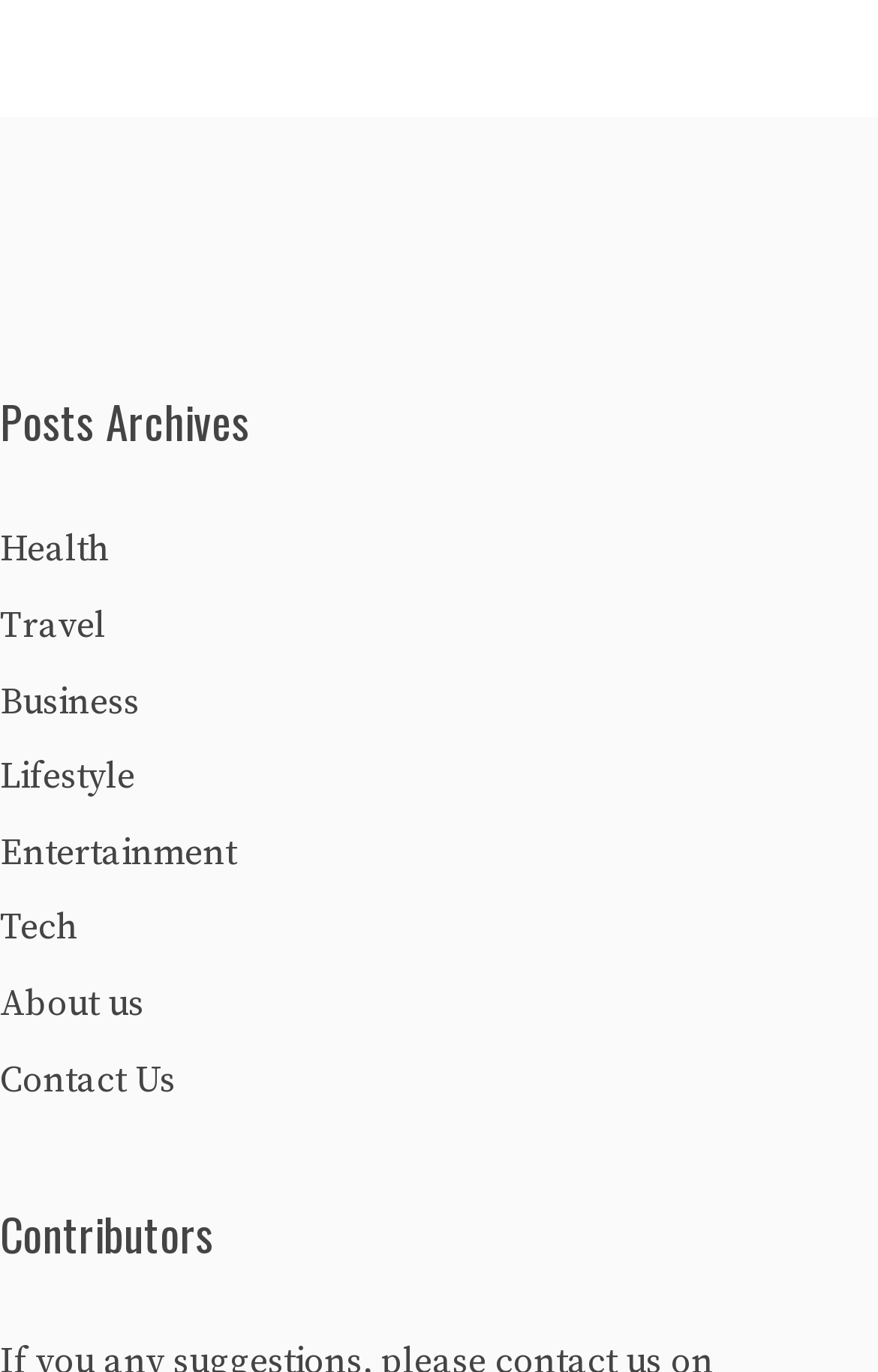Can you pinpoint the bounding box coordinates for the clickable element required for this instruction: "Learn about the contributors"? The coordinates should be four float numbers between 0 and 1, i.e., [left, top, right, bottom].

[0.0, 0.874, 1.0, 0.924]